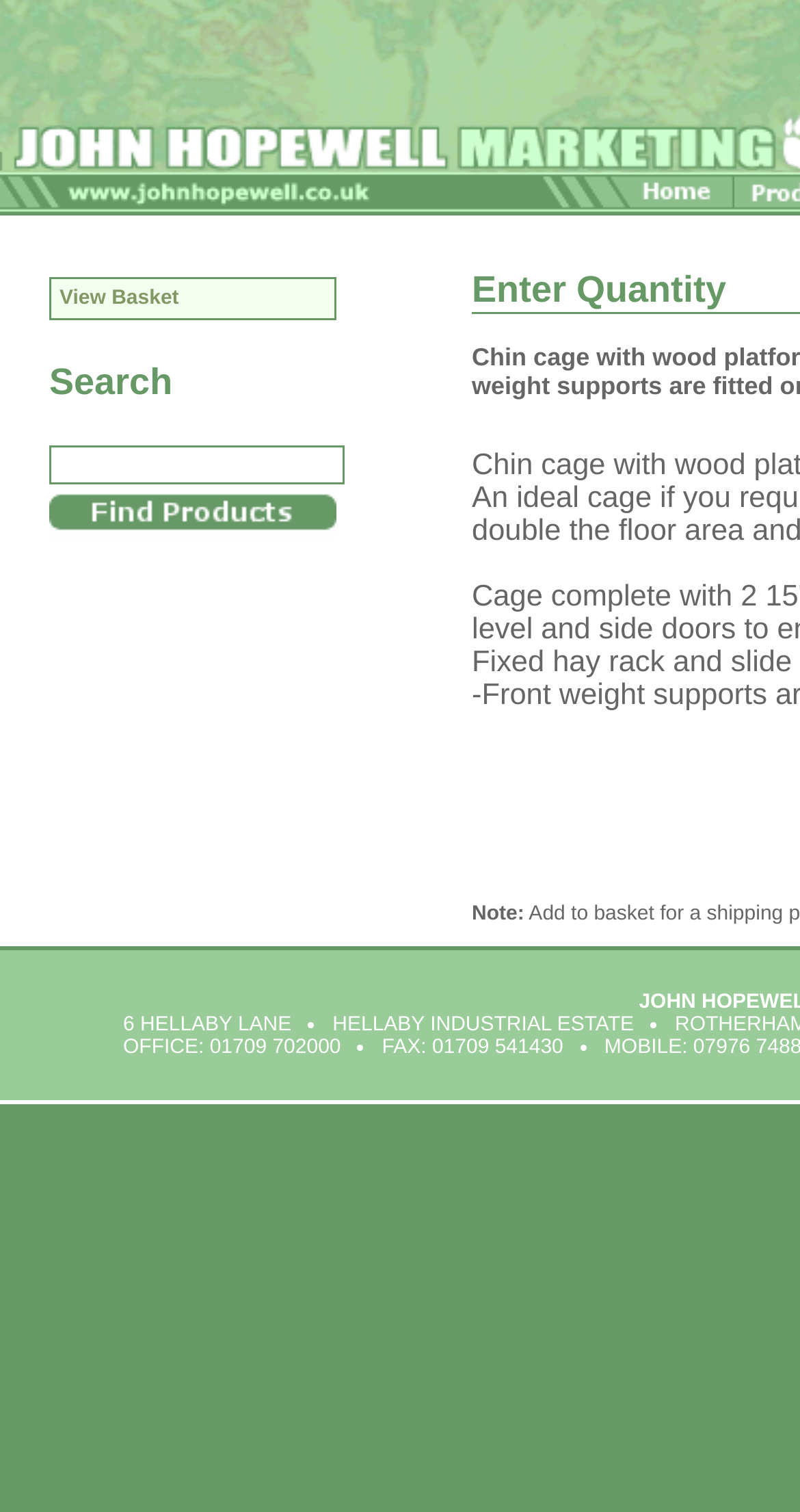Determine the bounding box coordinates for the HTML element described here: "View Basket".

[0.064, 0.185, 0.418, 0.21]